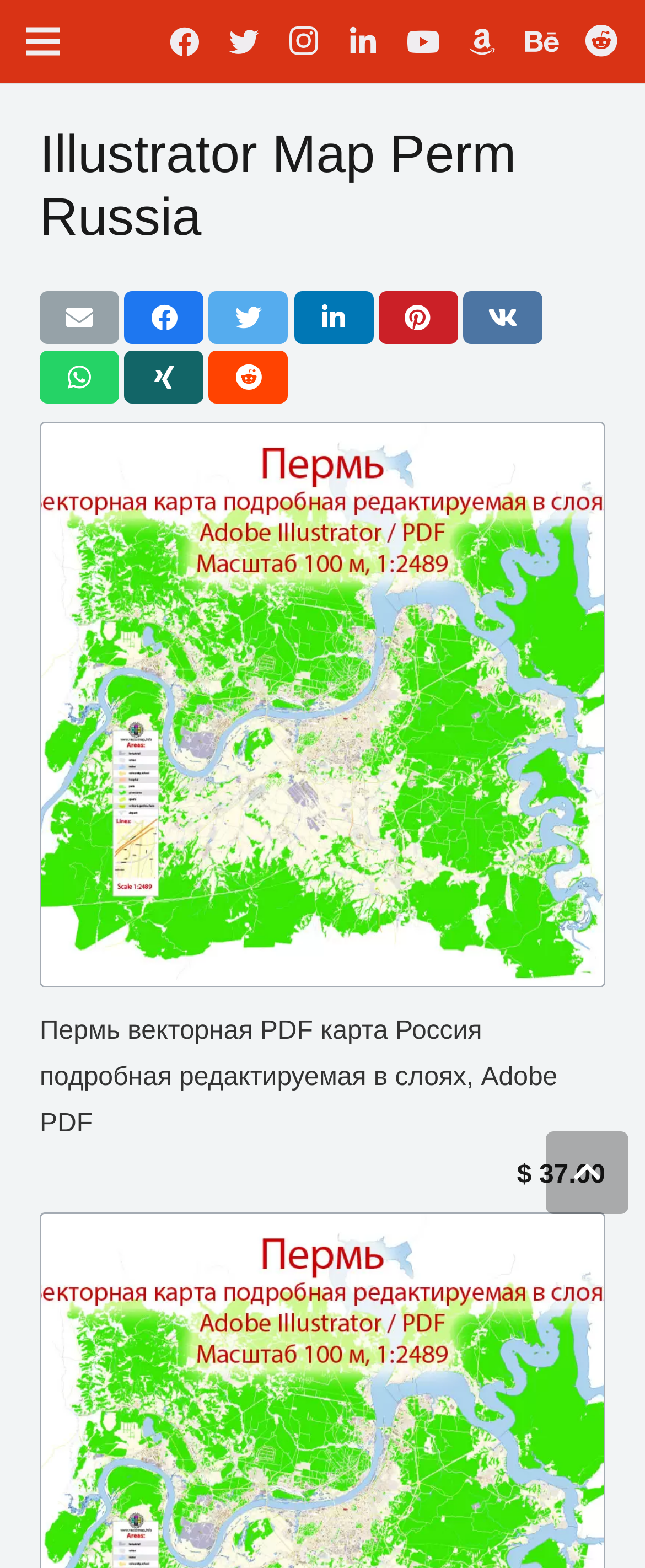Determine the title of the webpage and give its text content.

Illustrator Map Perm Russia